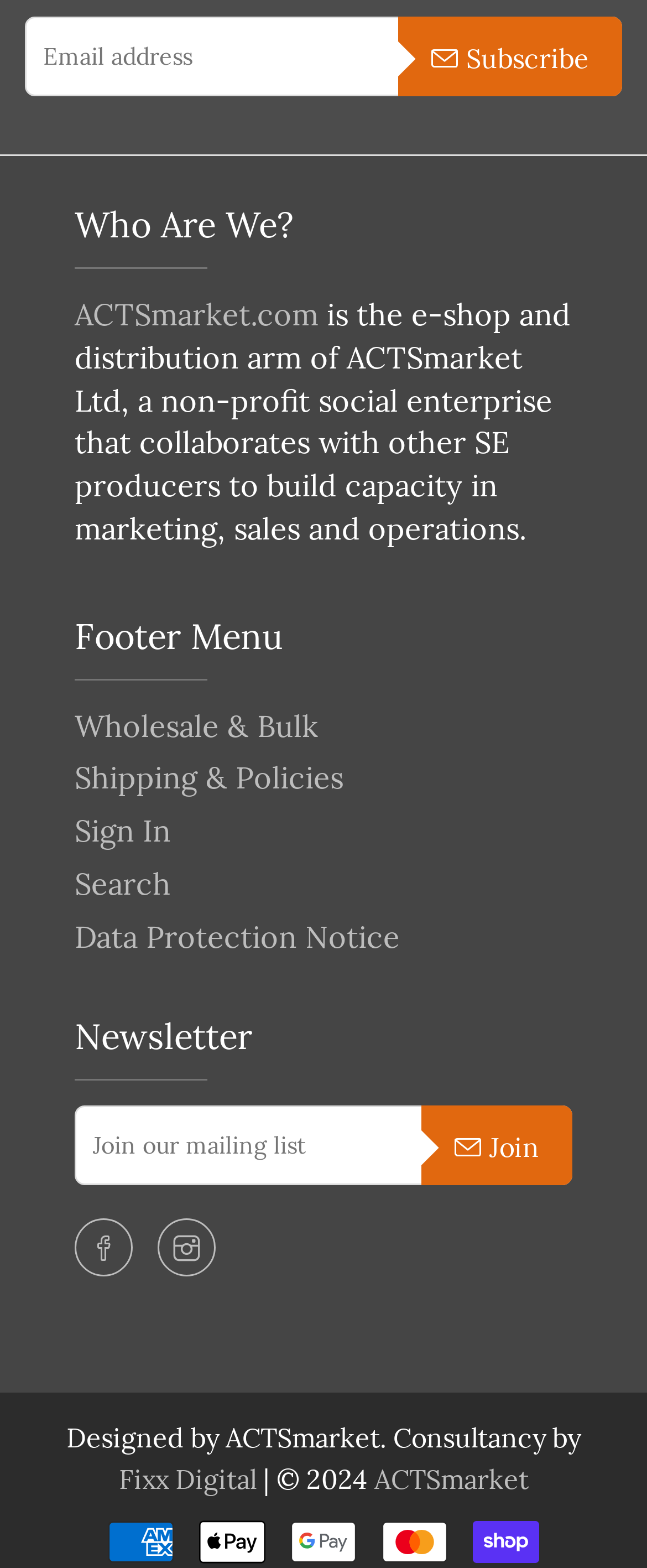What is the name of the non-profit social enterprise?
Utilize the image to construct a detailed and well-explained answer.

The answer can be found in the StaticText element with the text 'is the e-shop and distribution arm of ACTSmarket Ltd, a non-profit social enterprise that collaborates with other SE producers to build capacity in marketing, sales and operations.'